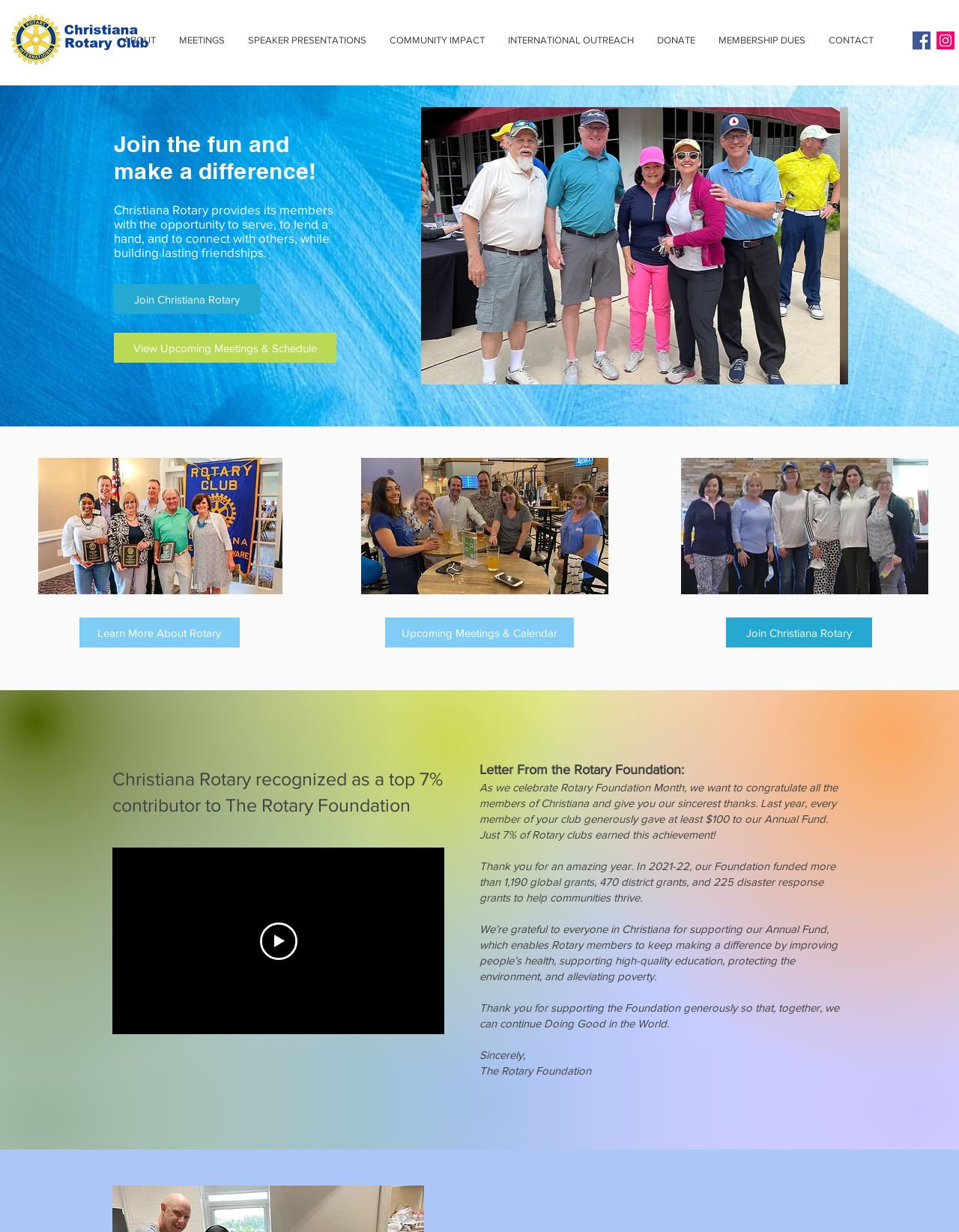Please find the bounding box coordinates of the element that needs to be clicked to perform the following instruction: "Join Christiana Rotary". The bounding box coordinates should be four float numbers between 0 and 1, represented as [left, top, right, bottom].

[0.119, 0.231, 0.271, 0.255]